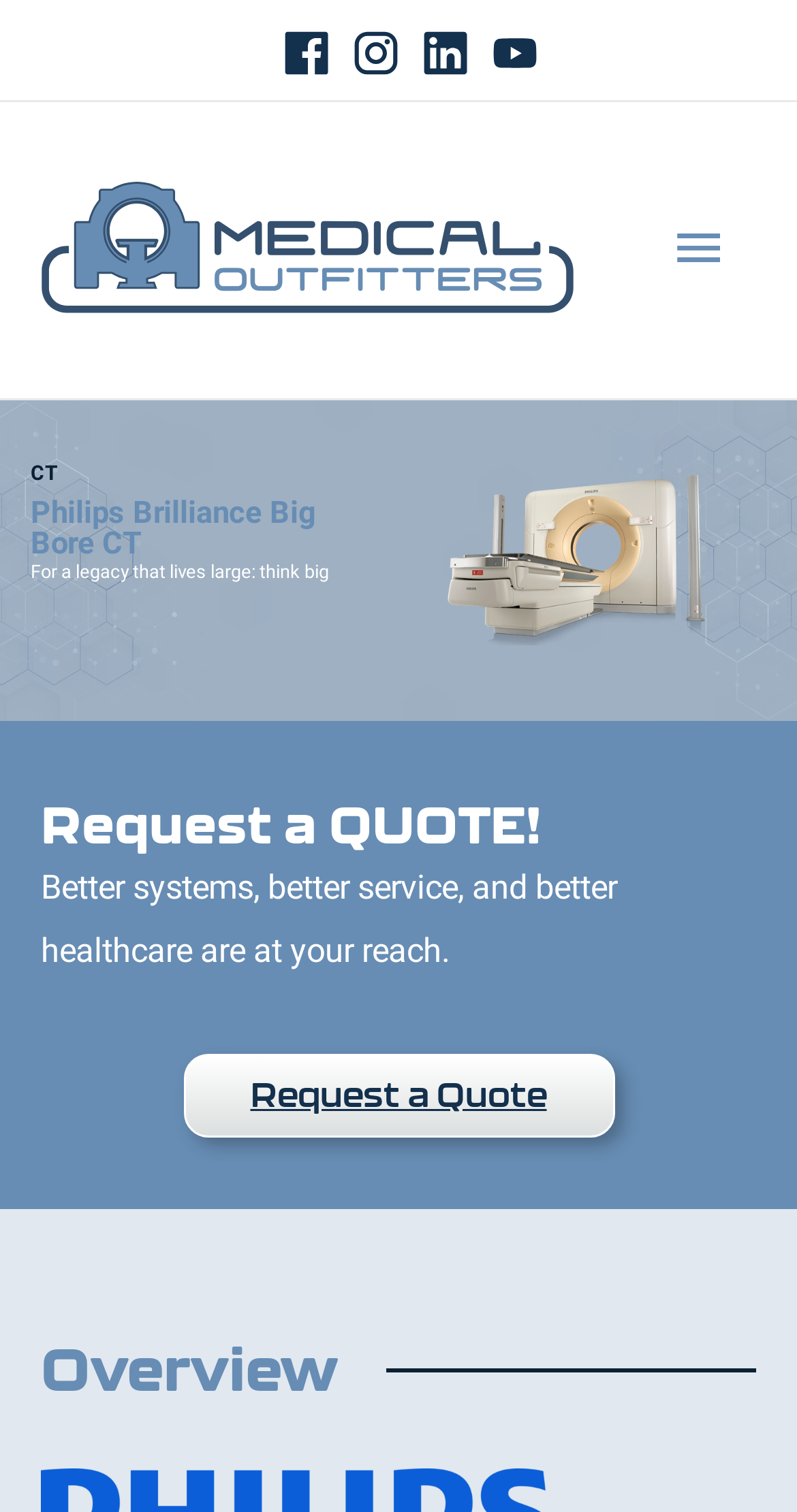Explain in detail what you observe on this webpage.

The webpage is about Medical Outfitters, a company that provides critical services to radiology departments. At the top left corner, there is a logo of Medical Outfitters. Below the logo, there are four social media links, namely Facebook, Instagram, Twitter, and YouTube, each accompanied by its respective icon. 

On the top right corner, there is a main menu button. When expanded, it reveals a section with a heading "Philips Brilliance Big Bore CT" and a subheading "For a legacy that lives large: think big". Below this section, there is a large image taking up most of the width of the page. 

Underneath the image, there is a call-to-action section with a heading "Request a QUOTE!" and a paragraph of text describing the benefits of Medical Outfitters' services. There is also a "Request a Quote" link in this section. 

Further down the page, there is a section with a heading "Overview", which likely provides more information about Medical Outfitters' services and mission.